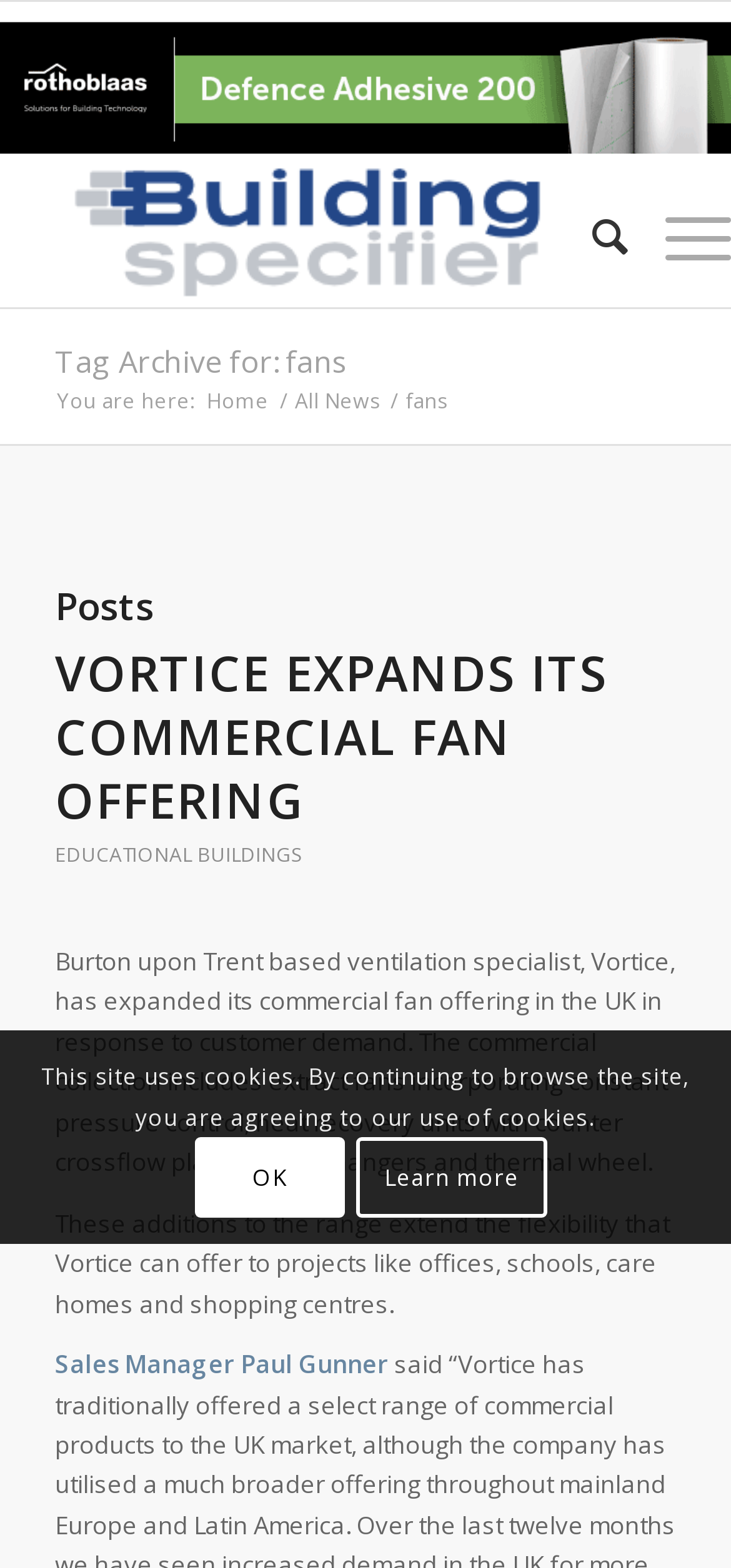Please determine the bounding box coordinates of the element to click on in order to accomplish the following task: "Read the post about VORTICE EXPANDS ITS COMMERCIAL FAN OFFERING". Ensure the coordinates are four float numbers ranging from 0 to 1, i.e., [left, top, right, bottom].

[0.075, 0.408, 0.831, 0.531]